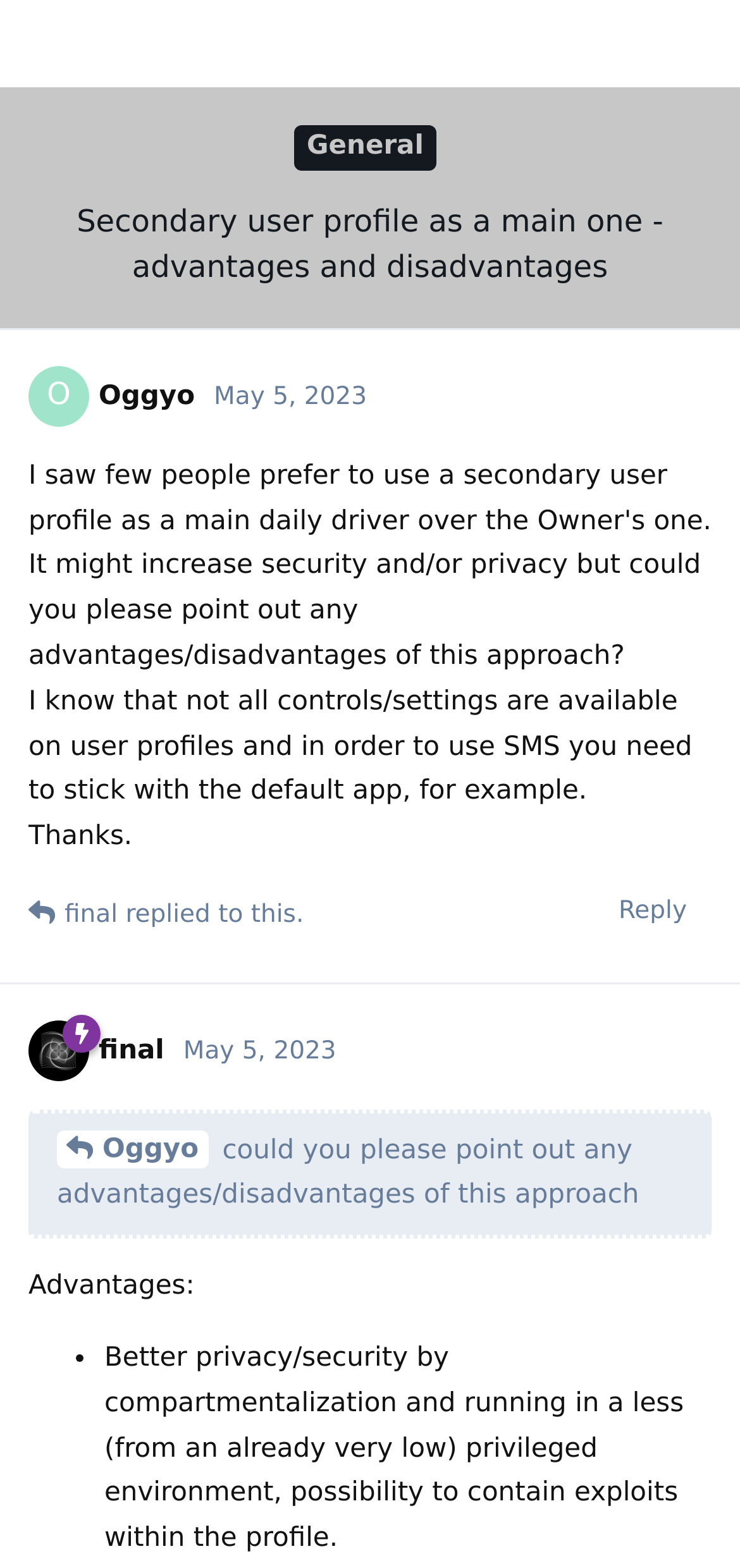Specify the bounding box coordinates of the area that needs to be clicked to achieve the following instruction: "View the profile of the user 'final'".

[0.038, 0.202, 0.222, 0.222]